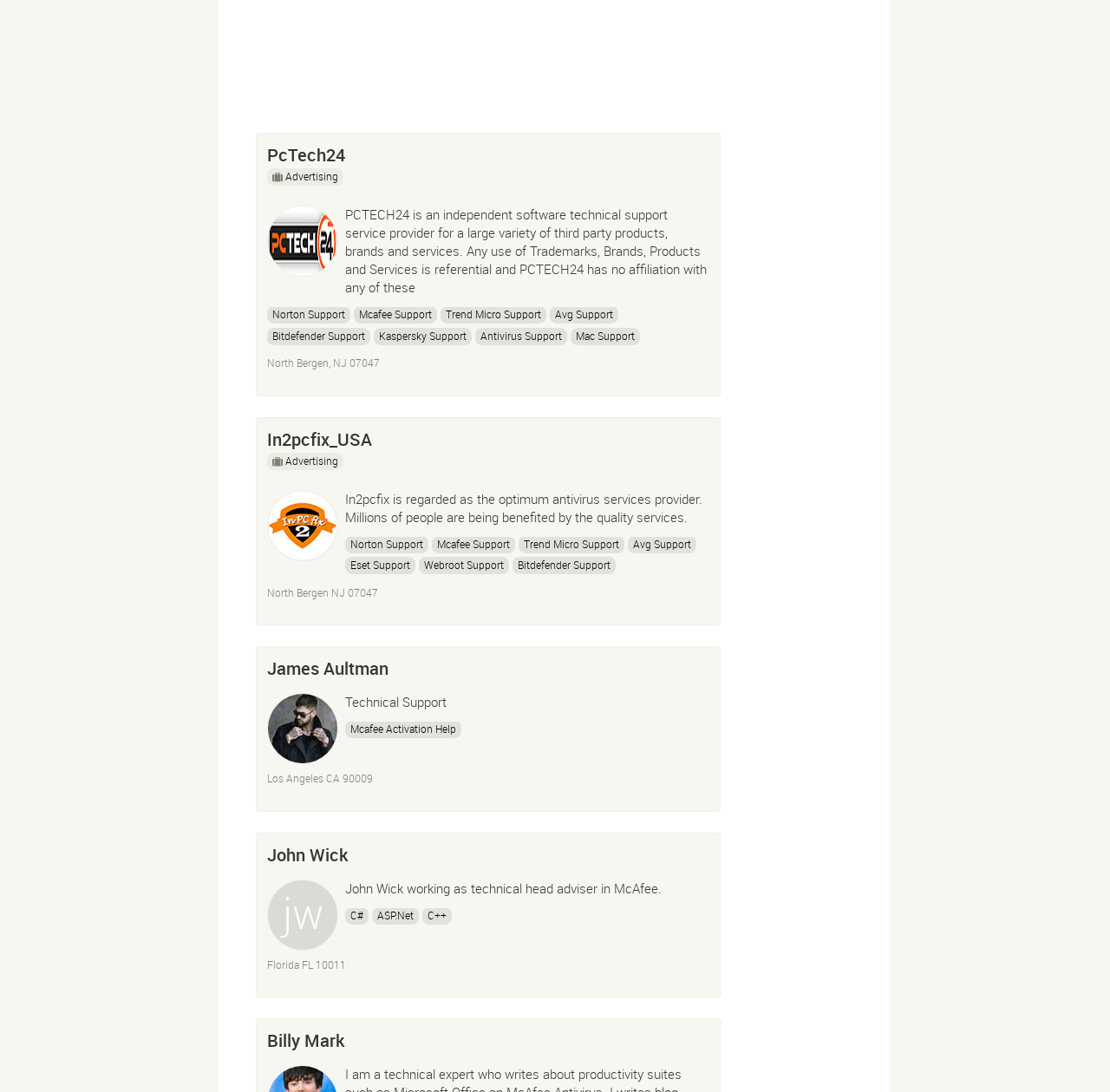Identify the bounding box coordinates of the section that should be clicked to achieve the task described: "Visit the 'PcTech24' website".

[0.241, 0.131, 0.311, 0.153]